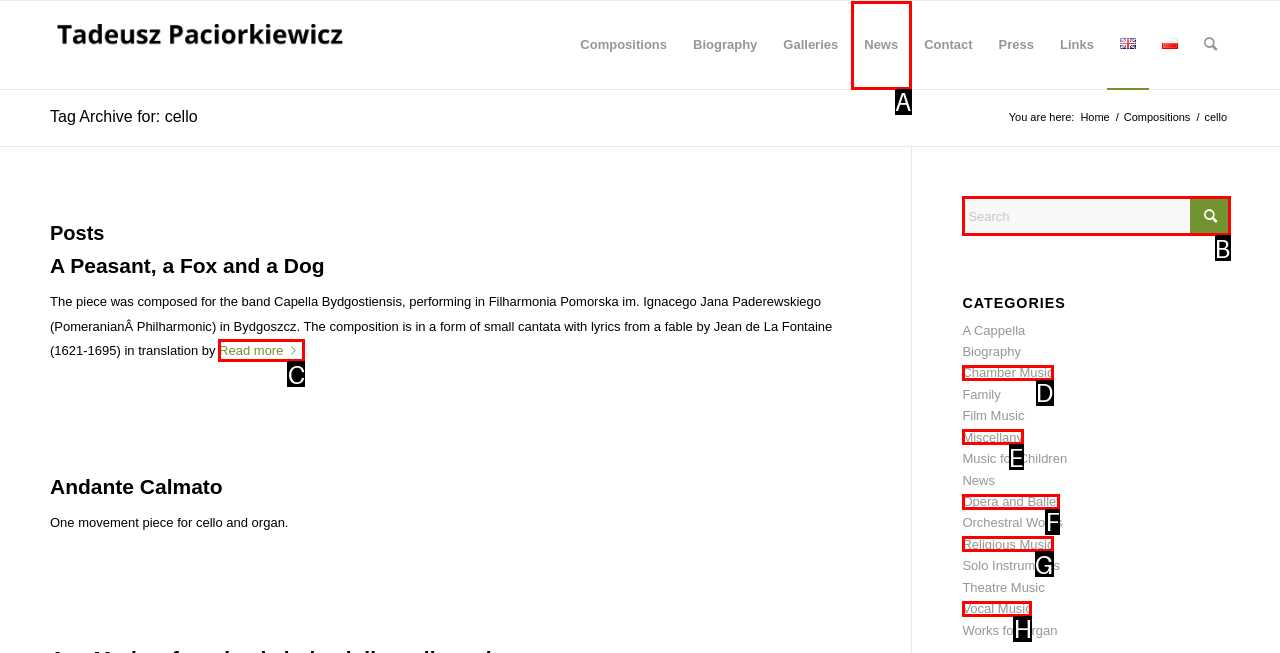Decide which UI element to click to accomplish the task: Read more about 'A Peasant, a Fox and a Dog'
Respond with the corresponding option letter.

C